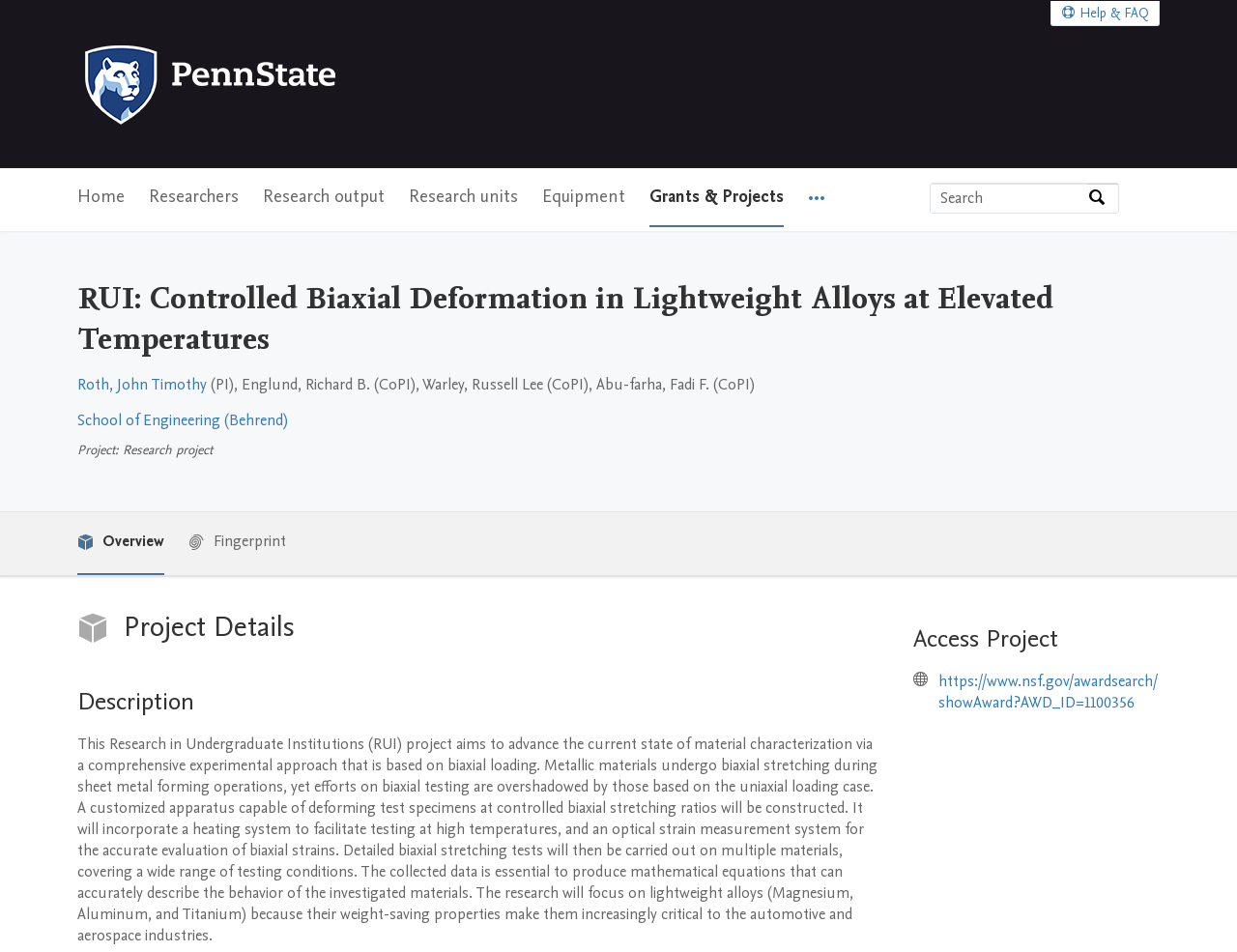What is the award ID of the project?
Using the visual information, respond with a single word or phrase.

1100356